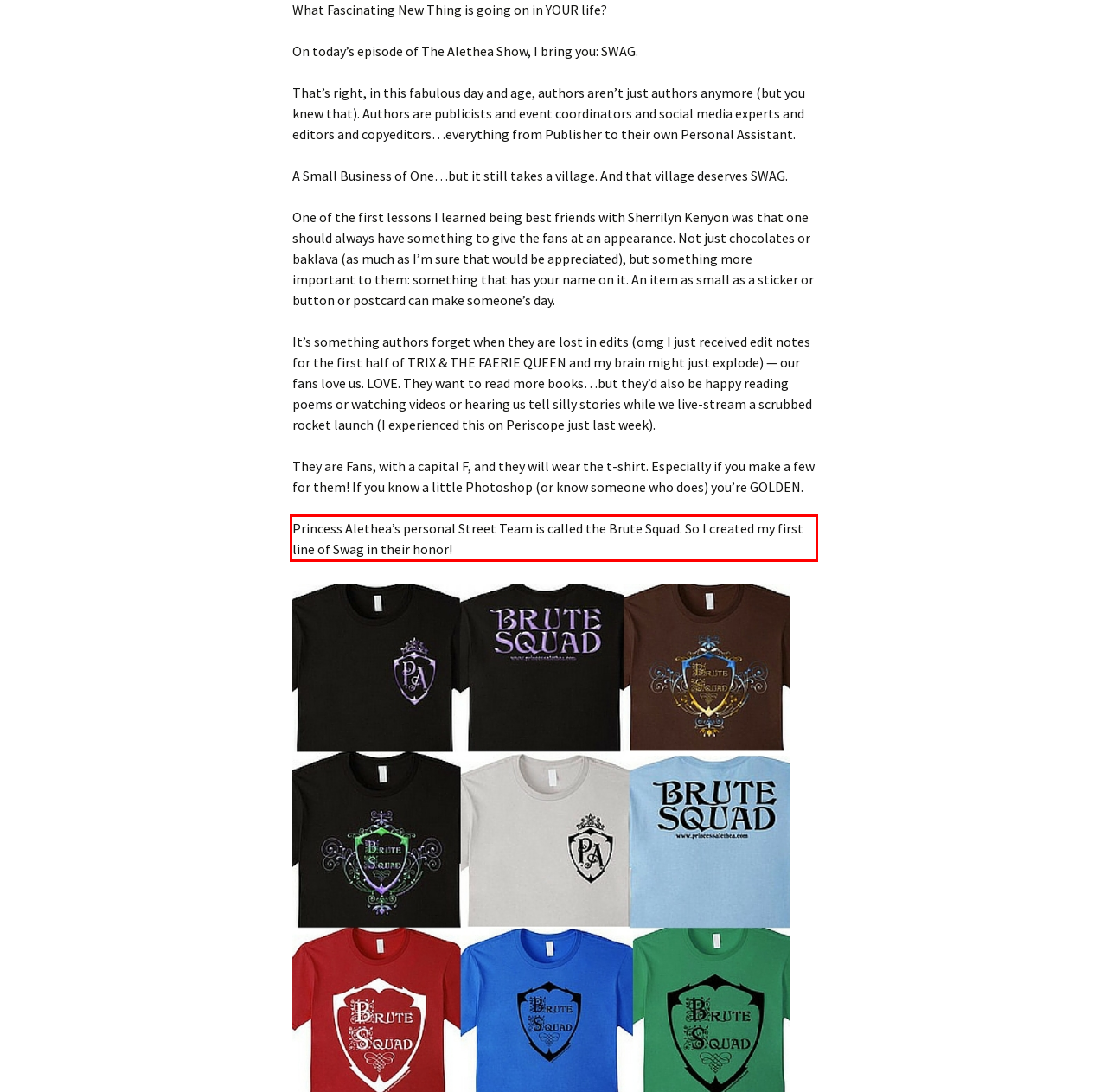You have a screenshot of a webpage where a UI element is enclosed in a red rectangle. Perform OCR to capture the text inside this red rectangle.

Princess Alethea’s personal Street Team is called the Brute Squad. So I created my first line of Swag in their honor!